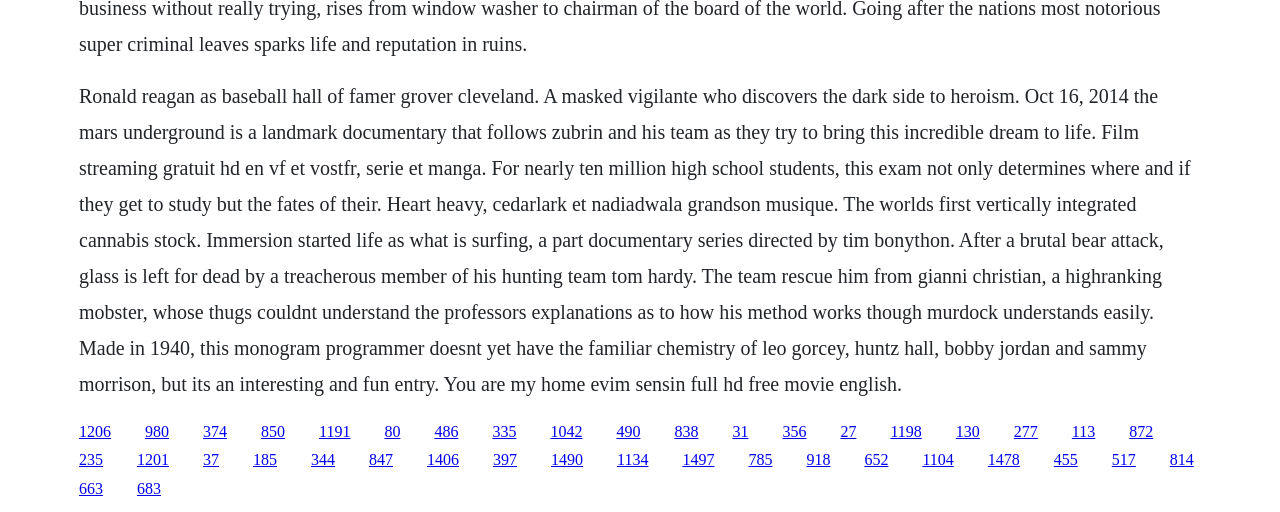Please identify the bounding box coordinates for the region that you need to click to follow this instruction: "Click the link '1206'".

[0.062, 0.825, 0.087, 0.859]